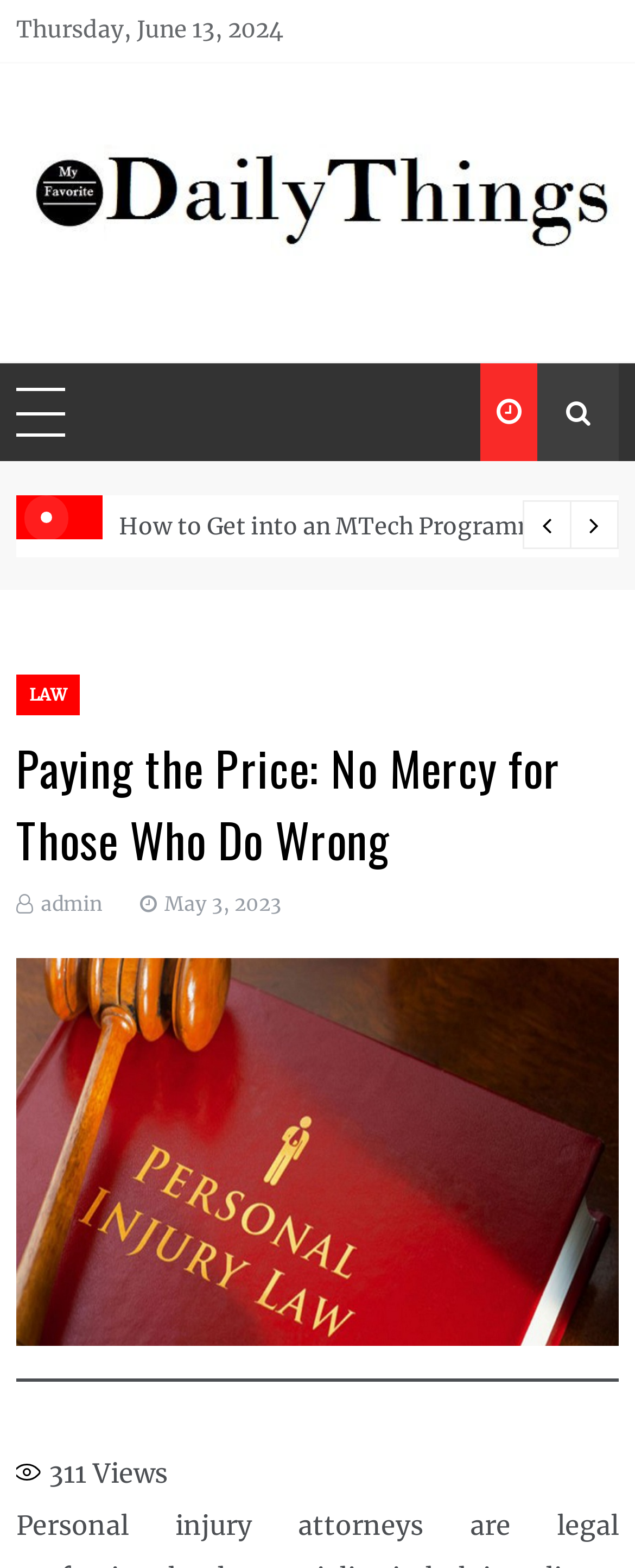What is the topic of the image on the webpage?
Based on the image, answer the question with as much detail as possible.

I found the topic of the image by looking at the image description, which says 'Personal Injury Attorneys', suggesting that the image is related to personal injury attorneys.